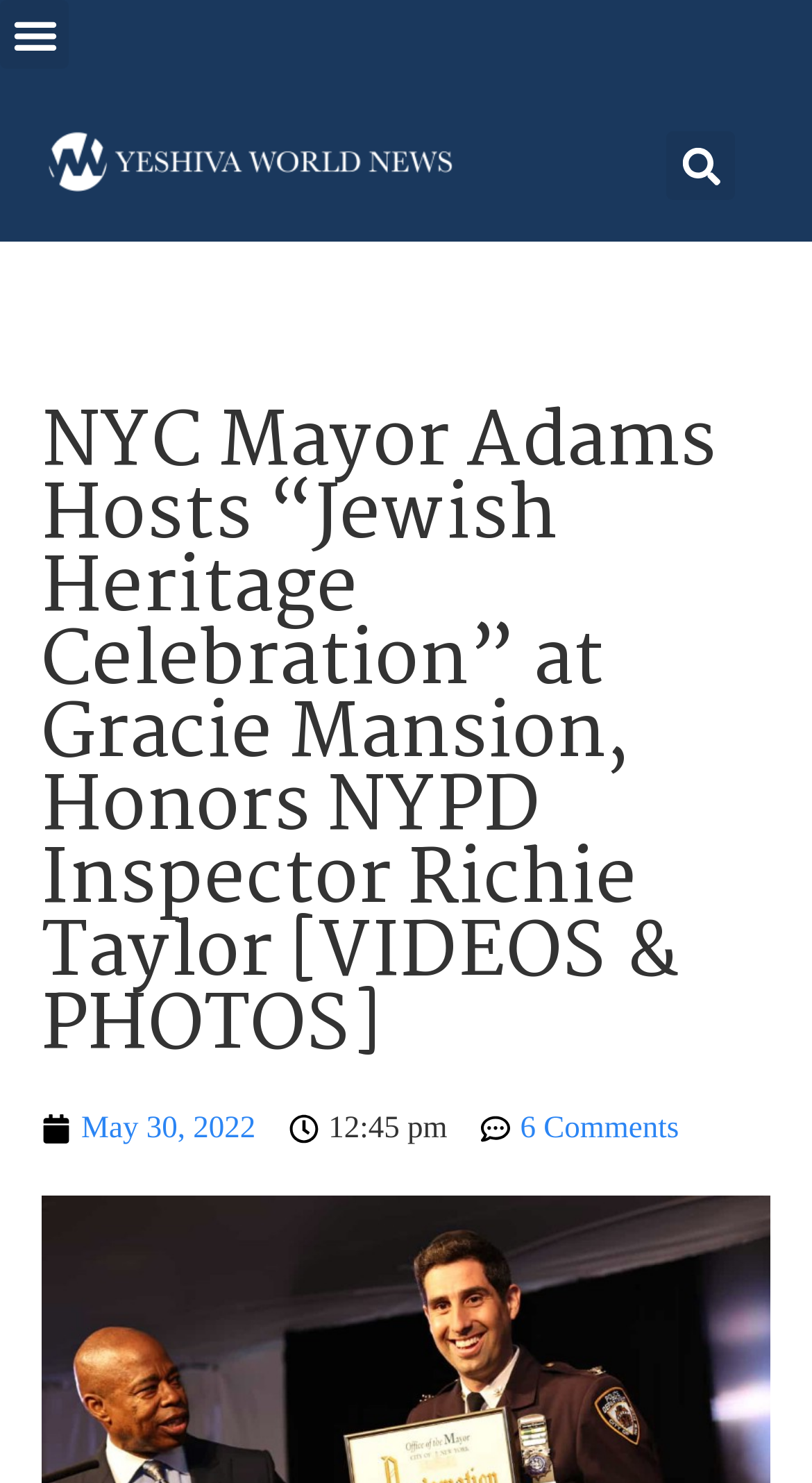For the given element description alt="YWNlogo1line" title="YWNlogo1line", determine the bounding box coordinates of the UI element. The coordinates should follow the format (top-left x, top-left y, bottom-right x, bottom-right y) and be within the range of 0 to 1.

[0.051, 0.088, 0.569, 0.129]